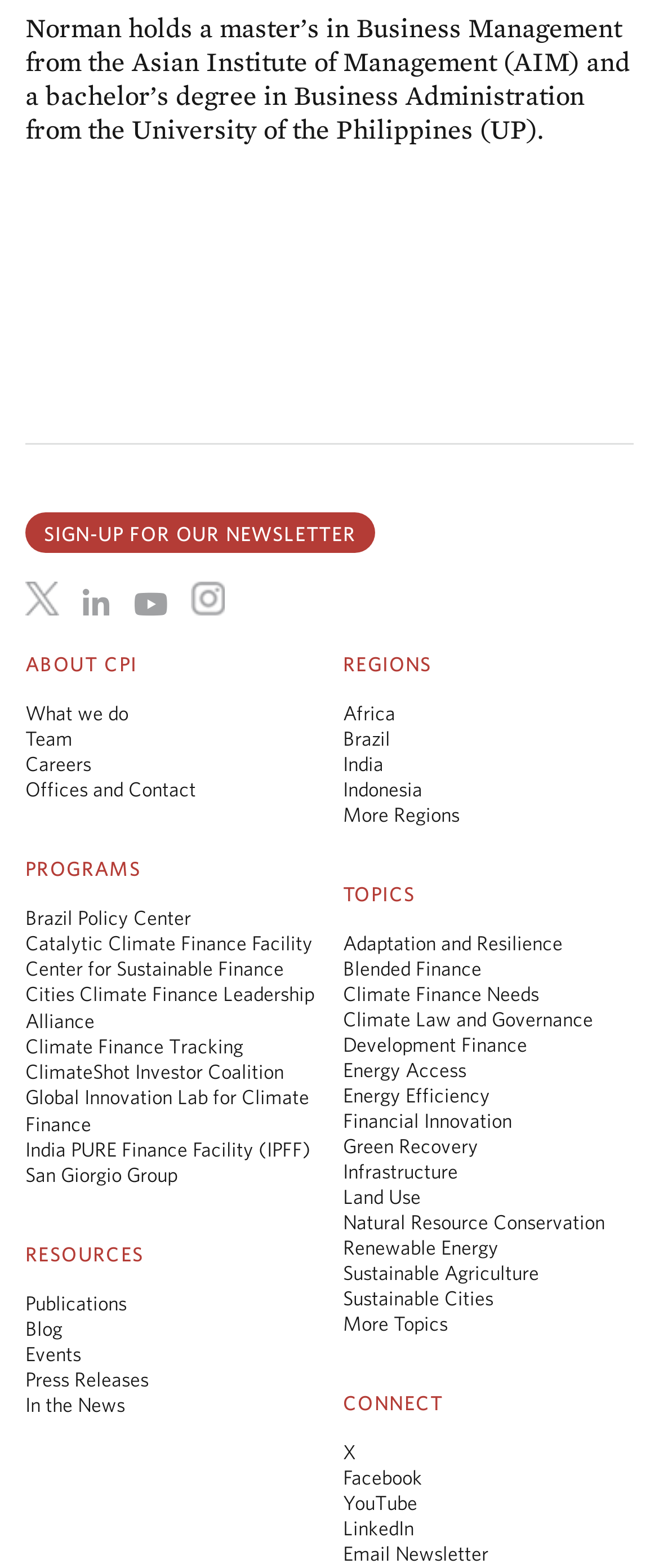Can you specify the bounding box coordinates for the region that should be clicked to fulfill this instruction: "Read an article by Nicanor Calado Satur Jr.".

None